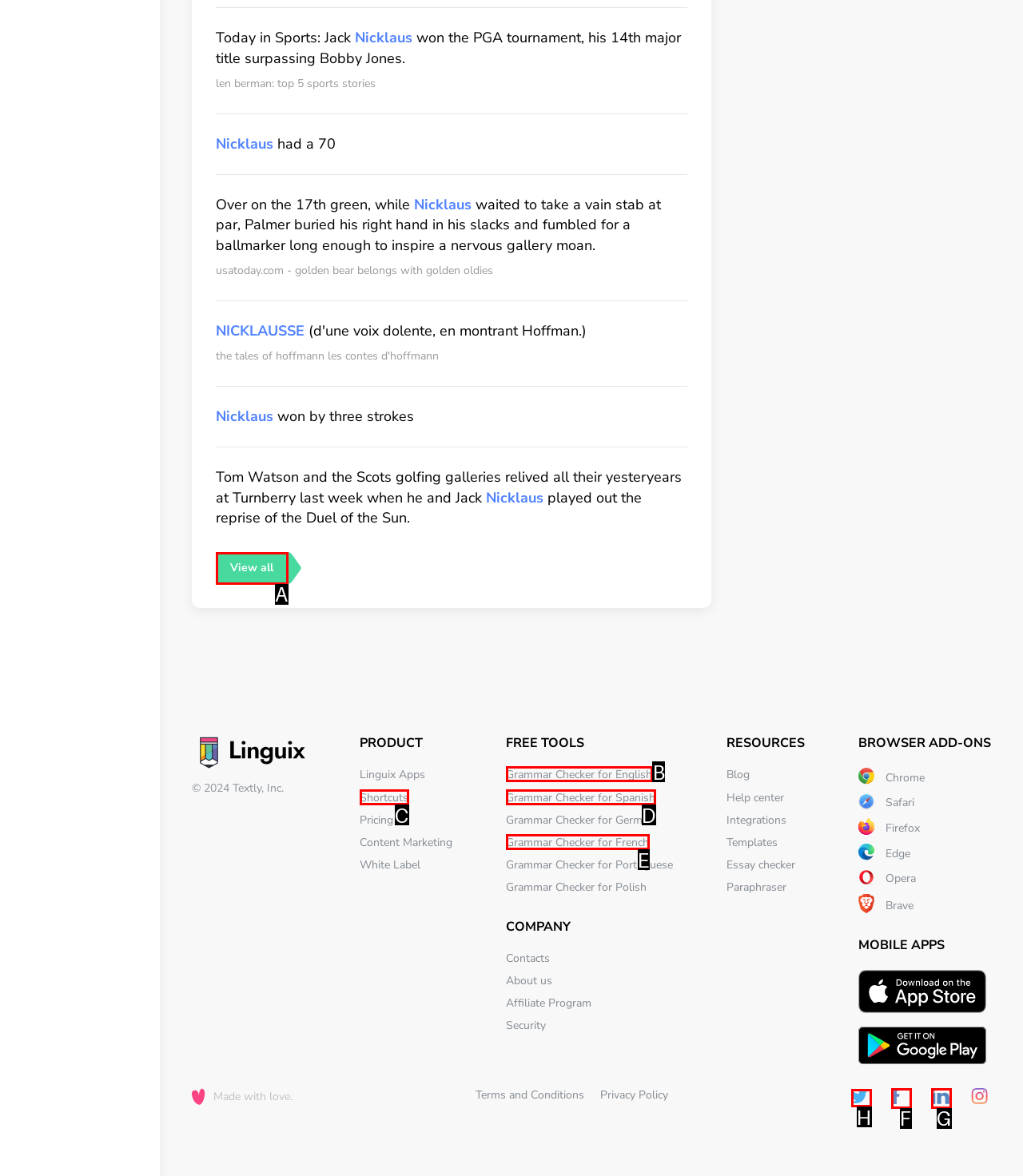Point out which HTML element you should click to fulfill the task: Open 'Grammar Checker for English'.
Provide the option's letter from the given choices.

B